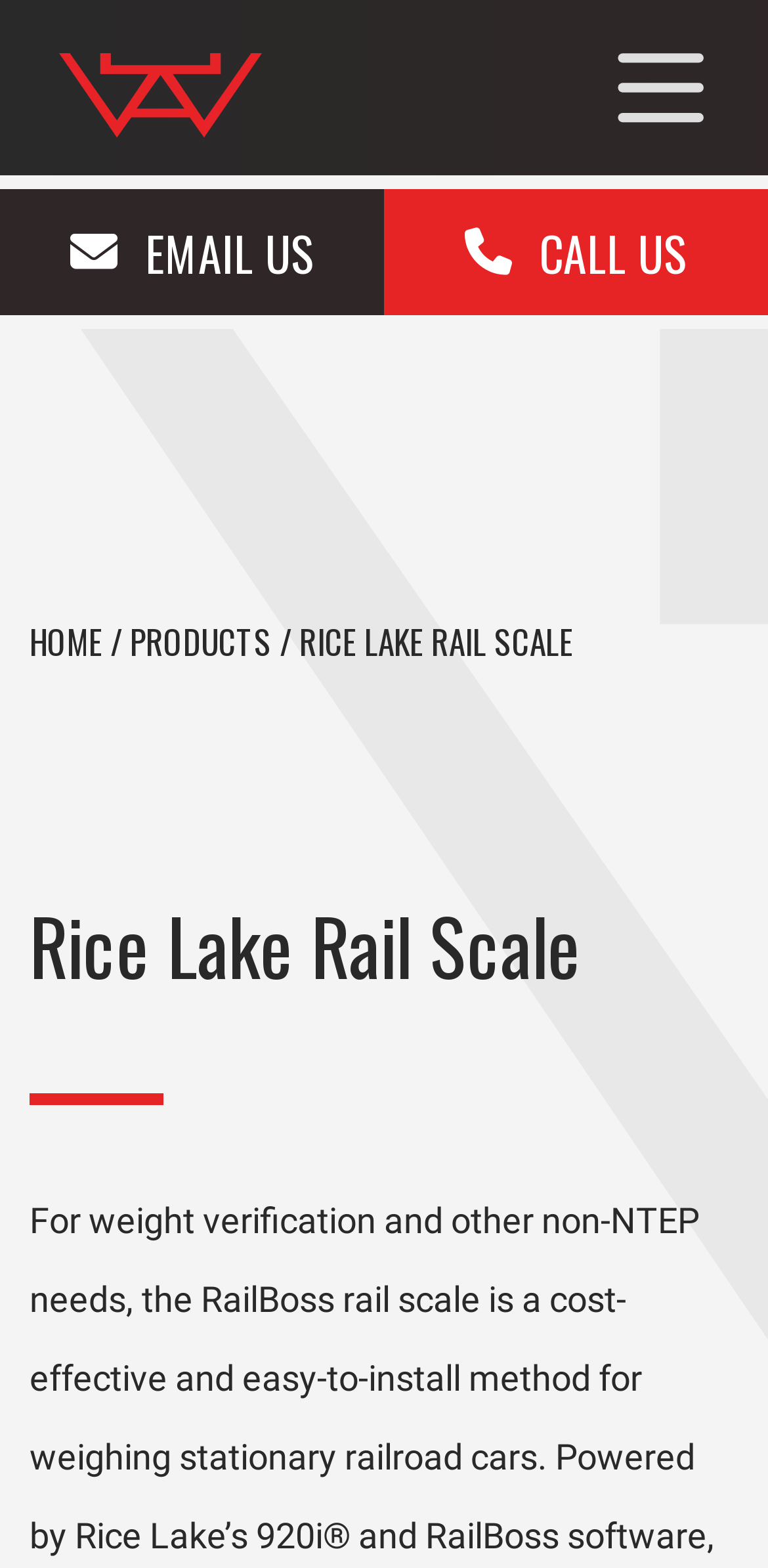How many navigation links are there?
Give a detailed response to the question by analyzing the screenshot.

There are three navigation links: 'HOME', 'PRODUCTS', and 'RICE LAKE RAIL SCALE'. These links can be found in the breadcrumbs section.